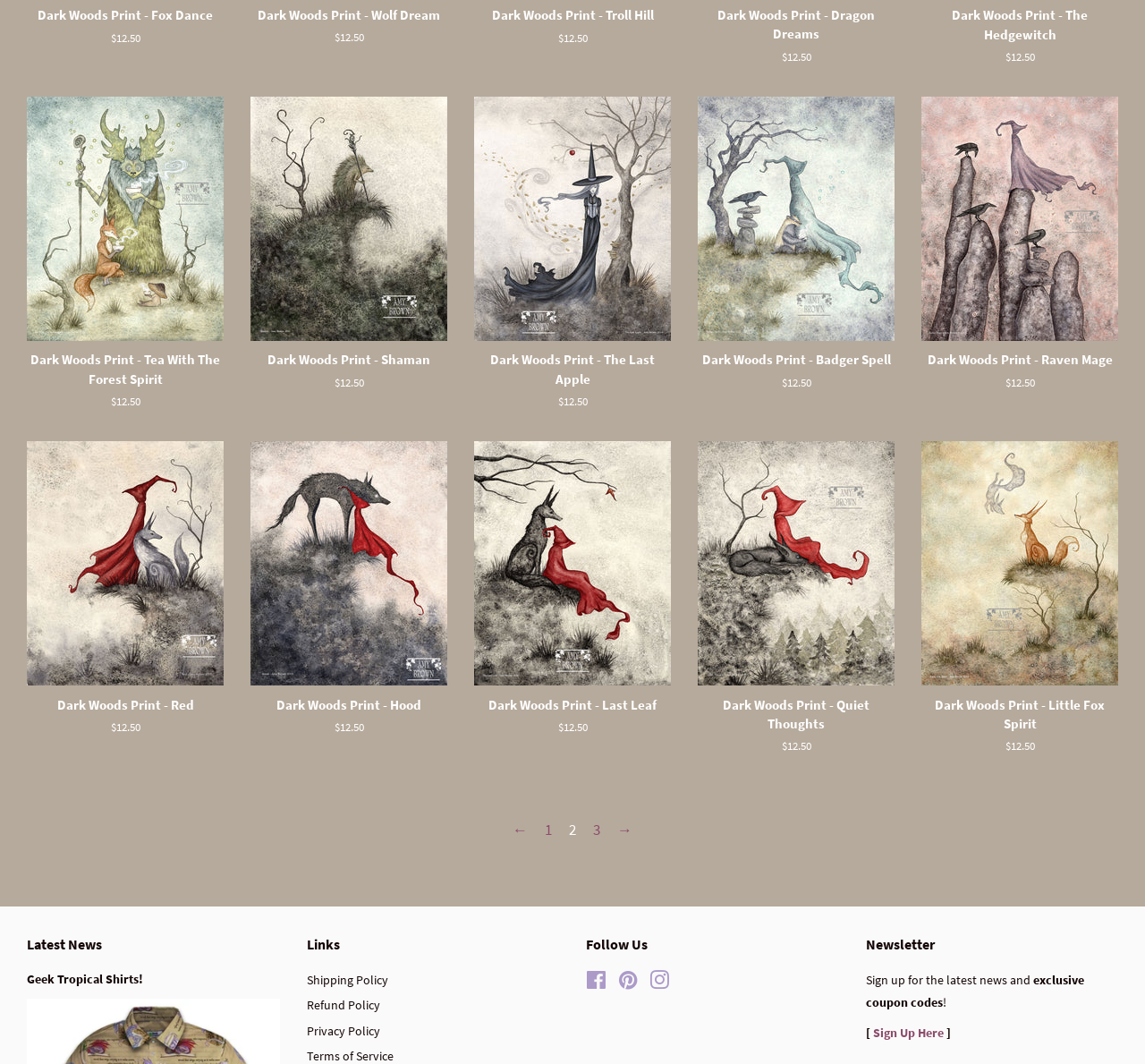How many pages of products are there?
Based on the visual information, provide a detailed and comprehensive answer.

The number of pages can be determined by looking at the pagination links at the bottom of the page, which include '←', '1', '2', '3', and '→'. This indicates that there are at least 2 pages of products.